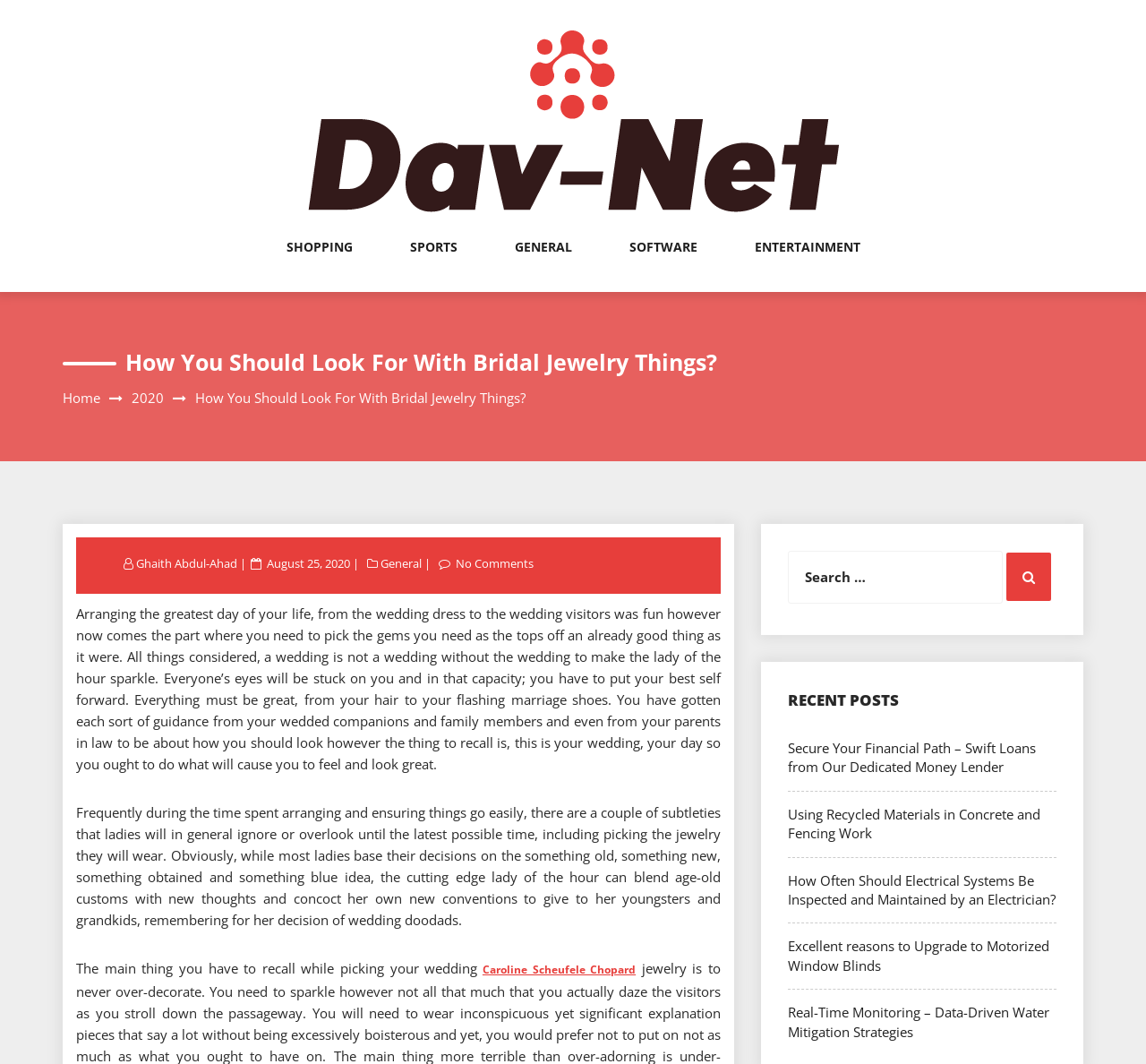Please identify the coordinates of the bounding box for the clickable region that will accomplish this instruction: "Search for something".

[0.688, 0.518, 0.922, 0.572]